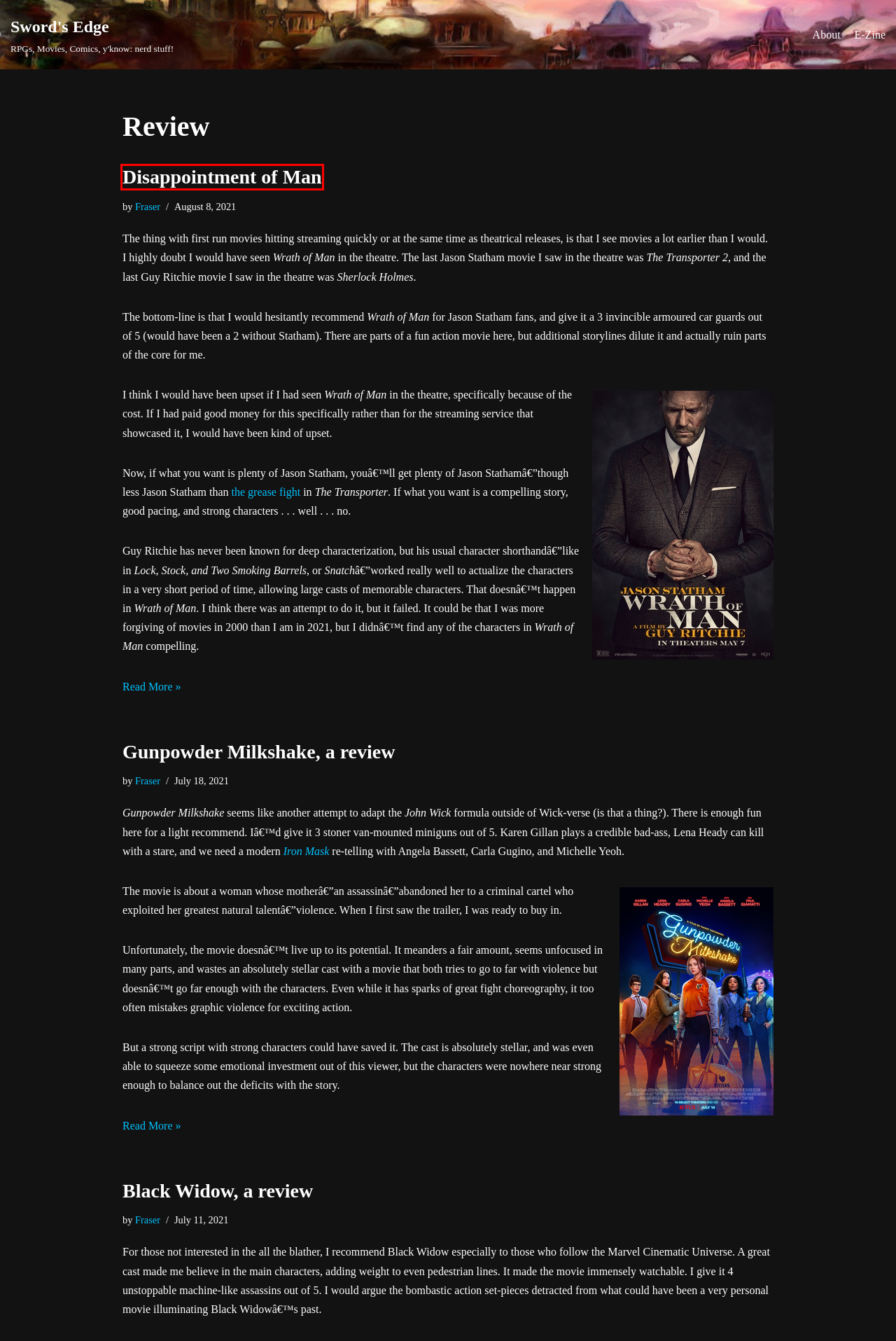You are provided with a screenshot of a webpage containing a red rectangle bounding box. Identify the webpage description that best matches the new webpage after the element in the bounding box is clicked. Here are the potential descriptions:
A. E-Zine – Sword's Edge
B. Gunpowder Milkshake, a review – Sword's Edge
C. Sword's Edge – RPGs, Movies, Comics, y'know: nerd stuff!
D. Black Widow, a review – Sword's Edge
E. About – Sword's Edge
F. Disappointment of Man – Sword's Edge
G. The Tomorrow War, a review – Sword's Edge
H. Fraser – Sword's Edge

F